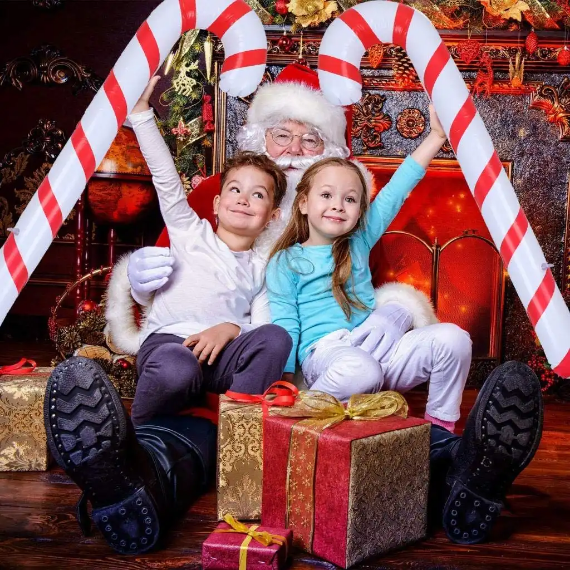What are the children holding above their heads?
Provide a well-explained and detailed answer to the question.

The caption states that both children are playfully holding large, red and white striped candy canes that arch above their heads, which suggests that they are holding candy canes.